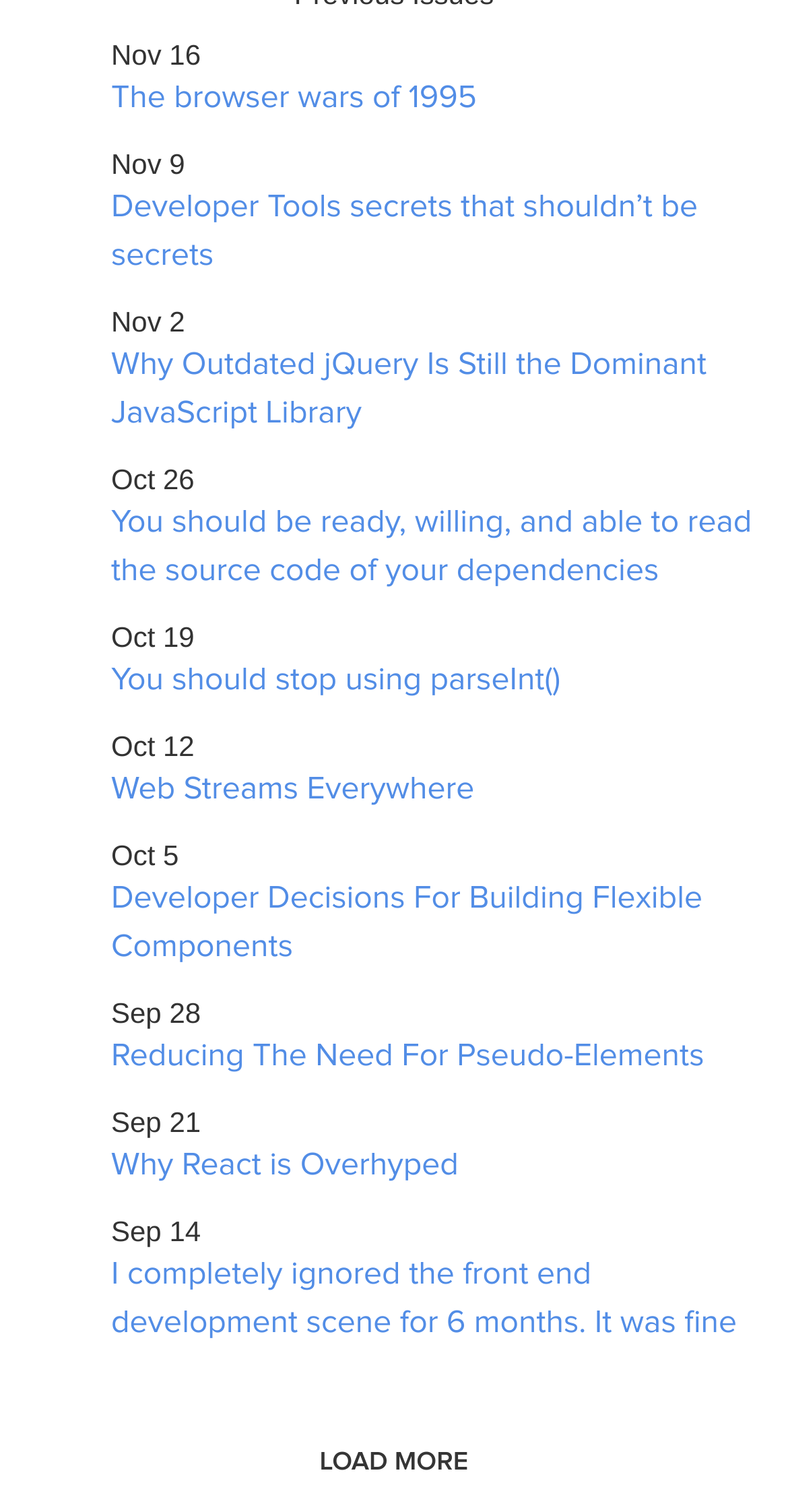Please specify the bounding box coordinates of the clickable region necessary for completing the following instruction: "Read the article 'Why Outdated jQuery Is Still the Dominant JavaScript Library'". The coordinates must consist of four float numbers between 0 and 1, i.e., [left, top, right, bottom].

[0.141, 0.226, 0.962, 0.29]